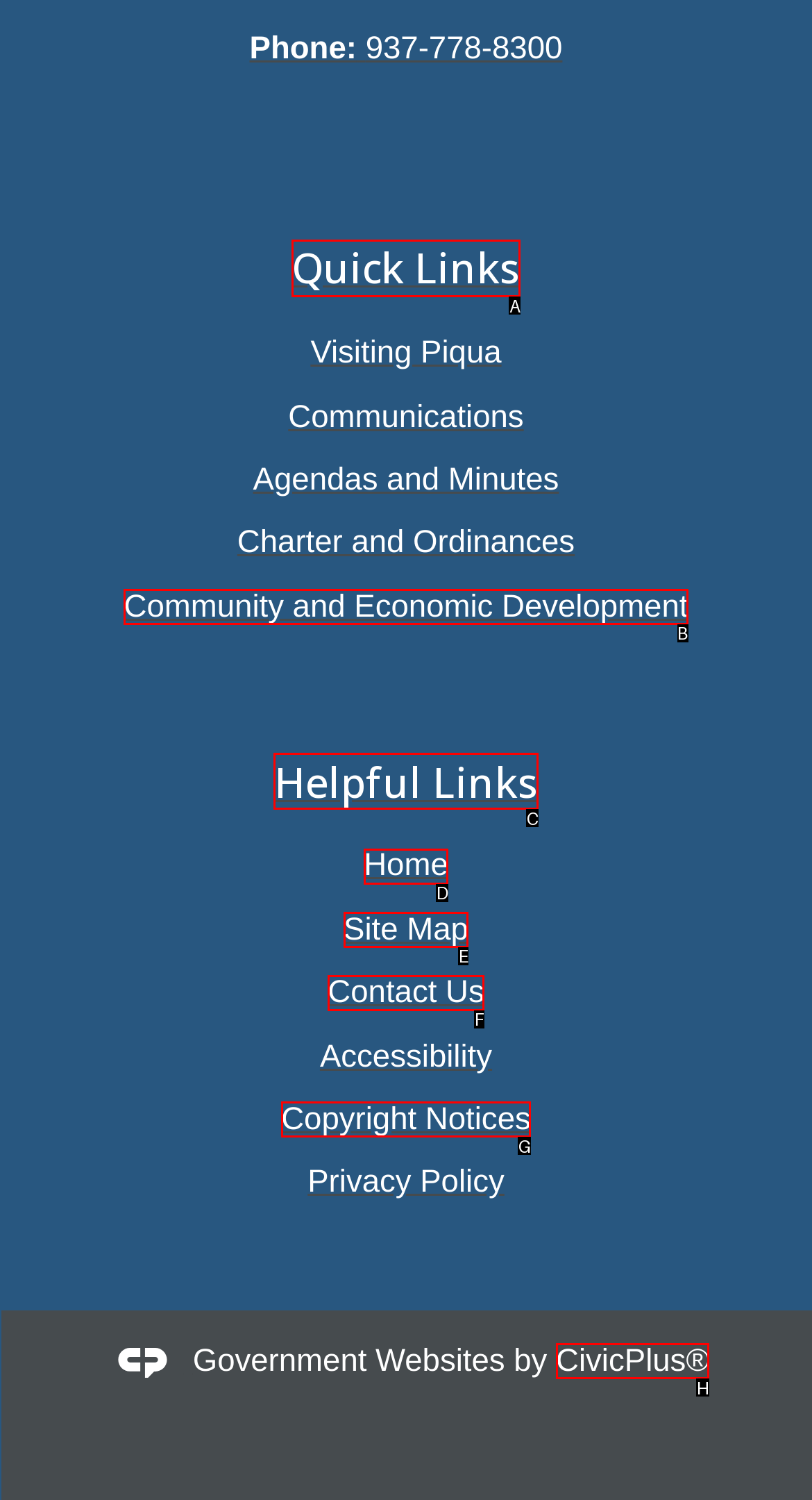Specify which HTML element I should click to complete this instruction: Visit the Quick Links page Answer with the letter of the relevant option.

A